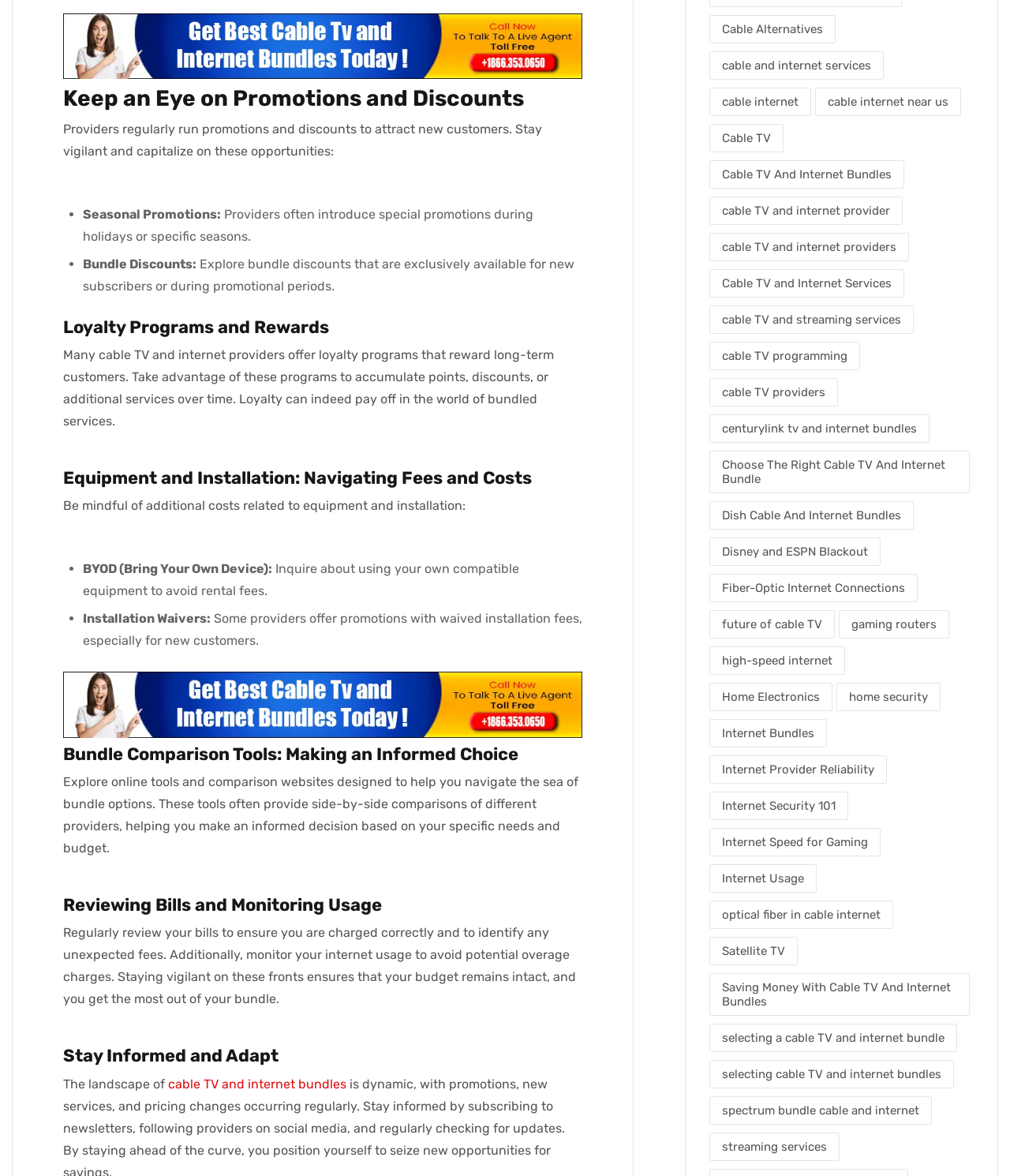Please specify the bounding box coordinates of the area that should be clicked to accomplish the following instruction: "Check 'Cable TV And Internet Bundles'". The coordinates should consist of four float numbers between 0 and 1, i.e., [left, top, right, bottom].

[0.703, 0.136, 0.896, 0.16]